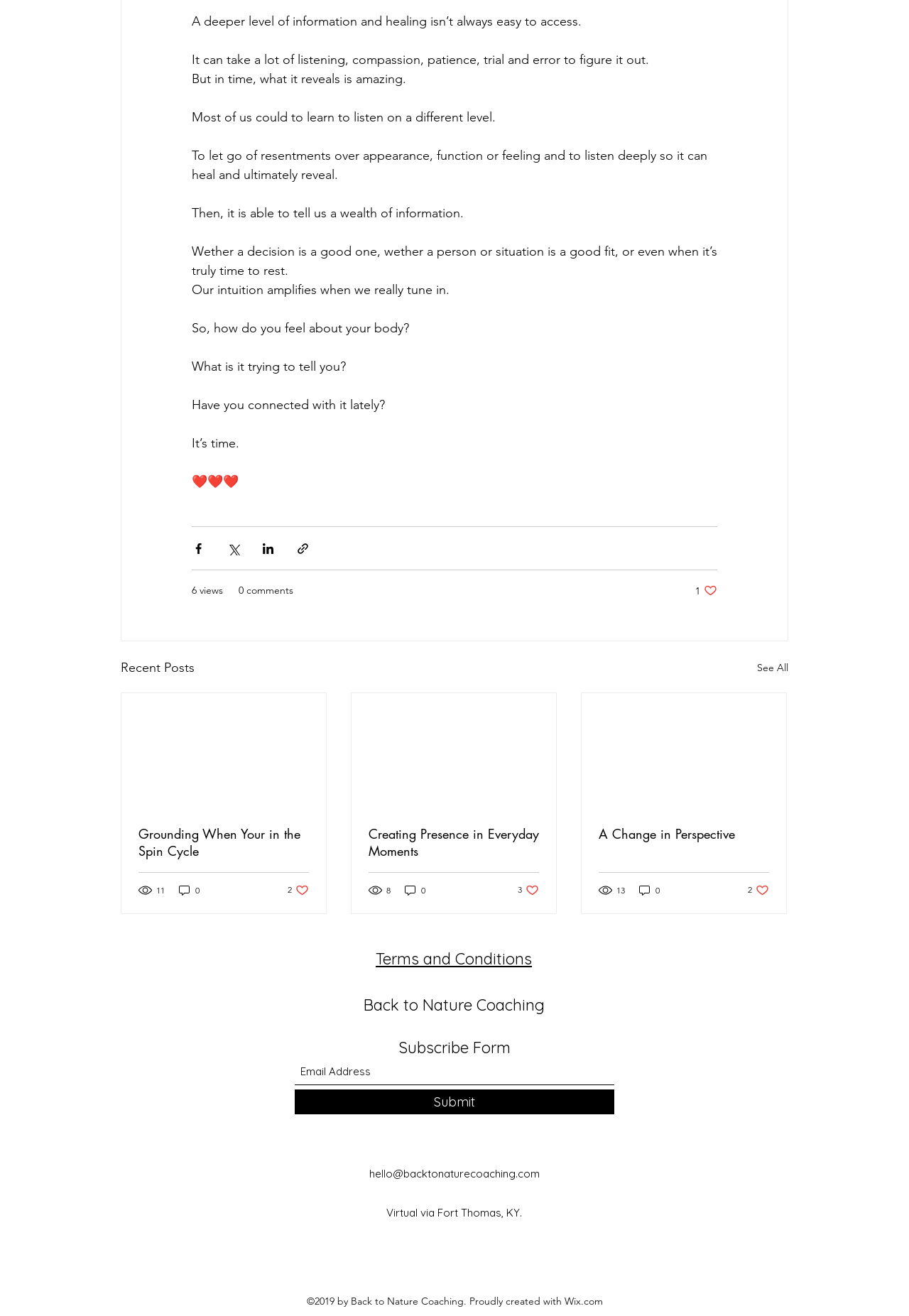Please specify the bounding box coordinates of the region to click in order to perform the following instruction: "Read the recent post 'Grounding When Your in the Spin Cycle'".

[0.152, 0.627, 0.34, 0.653]